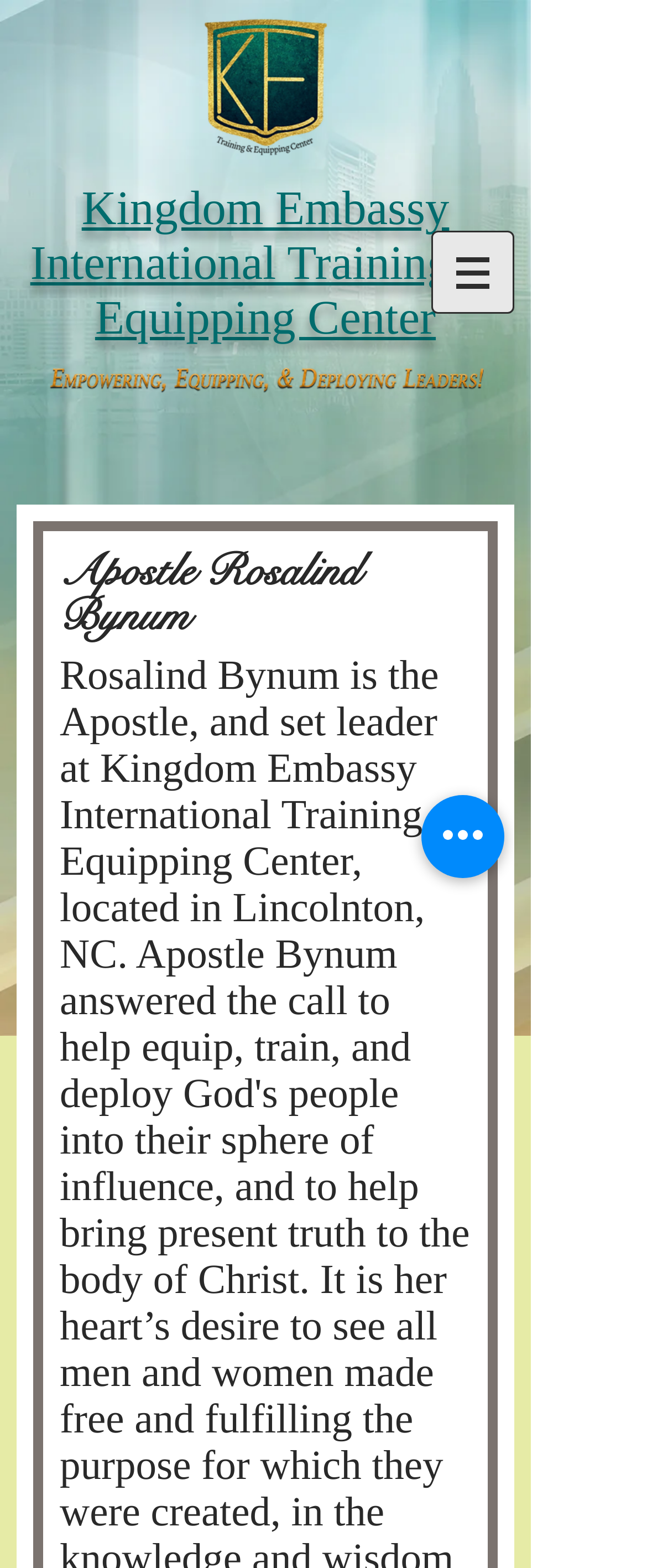What is the name of the organization?
Utilize the image to construct a detailed and well-explained answer.

The heading on the webpage mentions 'Kingdom Embassy International Training & Equipping Center', which is likely the name of the organization or institution.